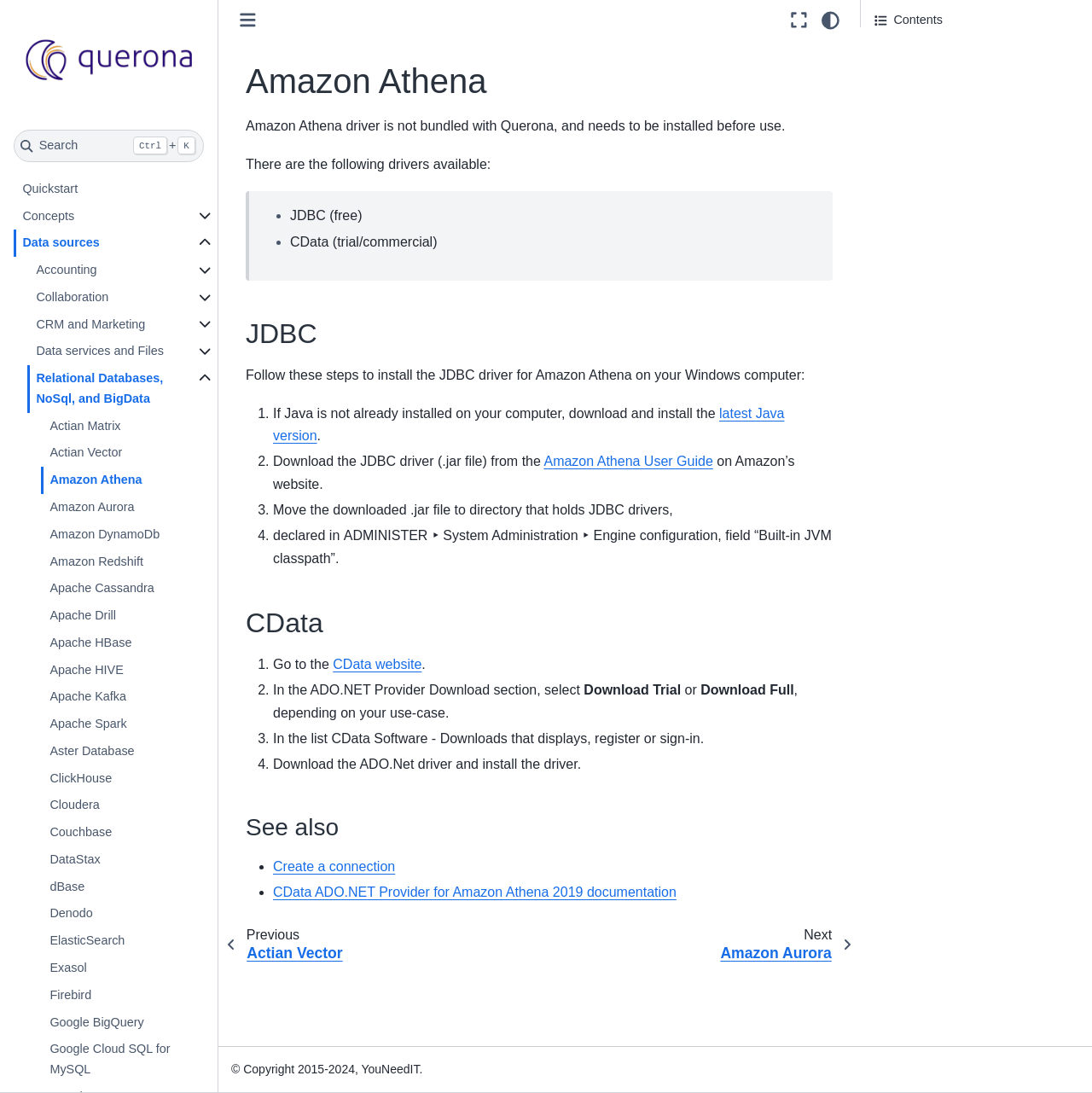Answer the question in a single word or phrase:
What is the purpose of the 'Toggle primary sidebar' button?

To toggle the primary sidebar